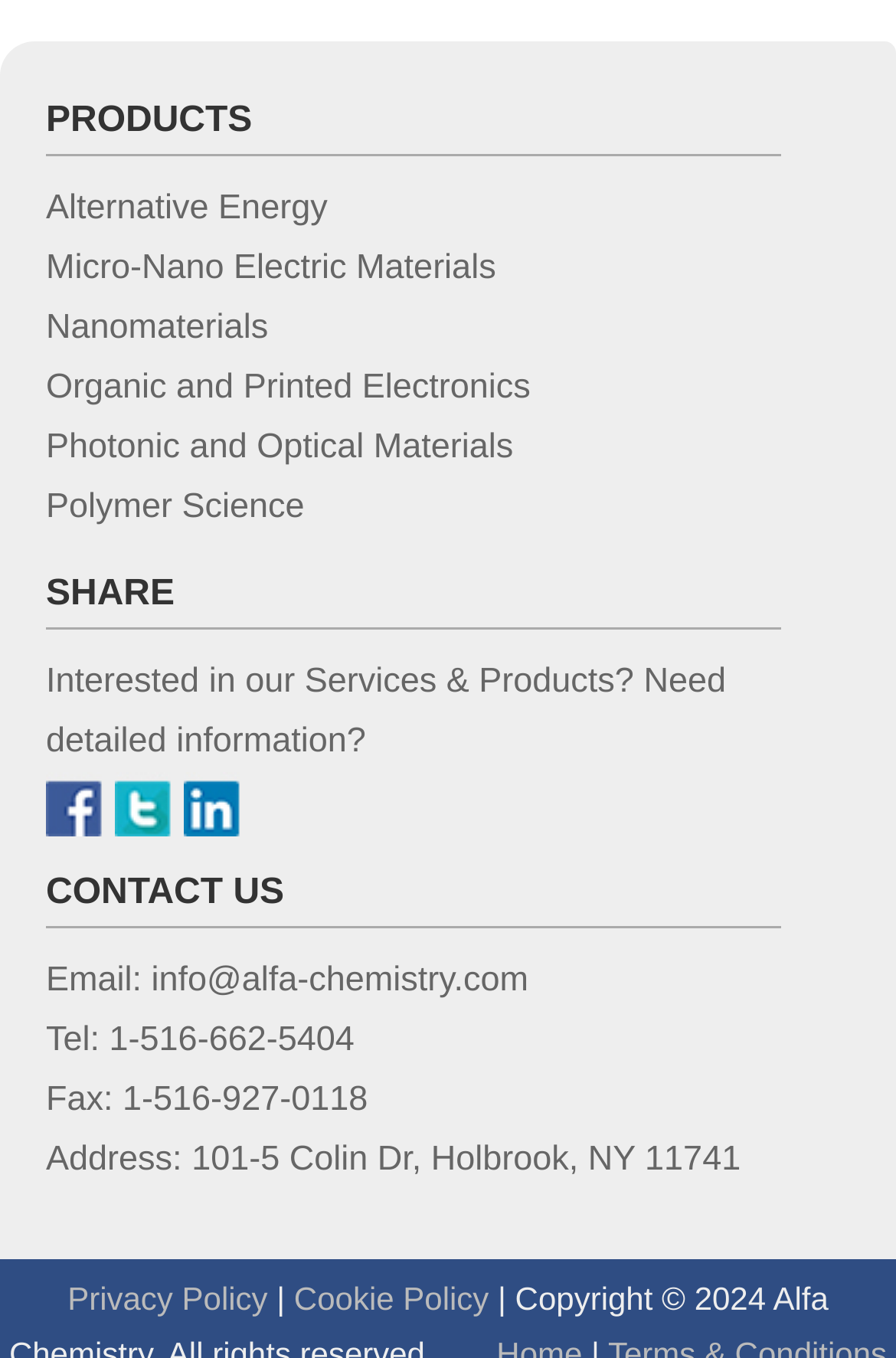Locate the bounding box coordinates of the UI element described by: "info@alfa-chemistry.com". Provide the coordinates as four float numbers between 0 and 1, formatted as [left, top, right, bottom].

[0.169, 0.707, 0.59, 0.736]